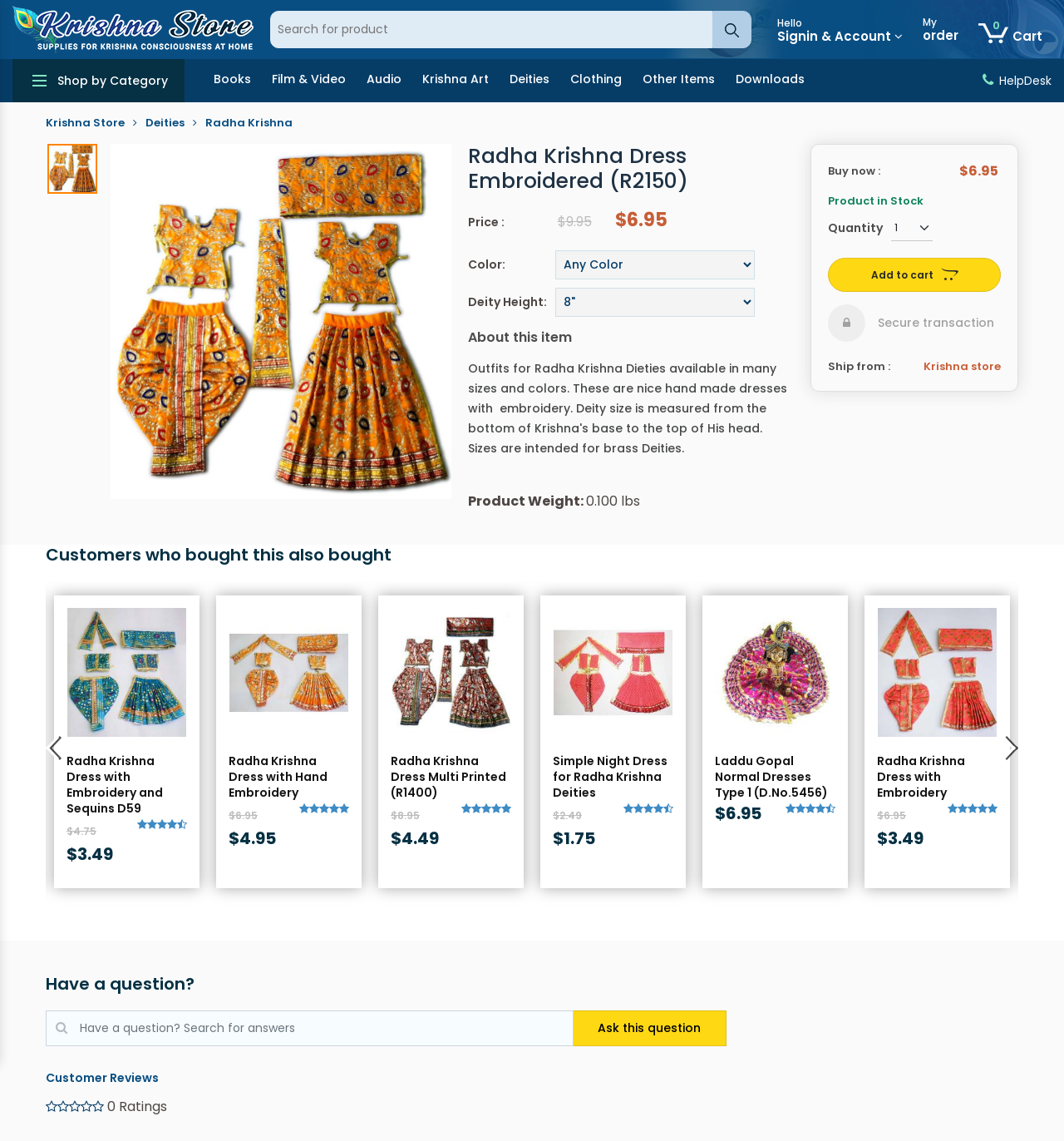Locate the UI element described by name="ask_thisquestion" value="Ask this question" in the provided webpage screenshot. Return the bounding box coordinates in the format (top-left x, top-left y, bottom-right x, bottom-right y), ensuring all values are between 0 and 1.

[0.538, 0.885, 0.683, 0.917]